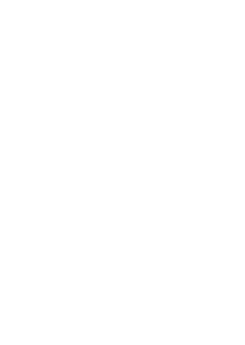Who are the editors of the lexicon?
Respond with a short answer, either a single word or a phrase, based on the image.

Walter Bauer, William F. Arndt, and F. Wilbur Gingrich